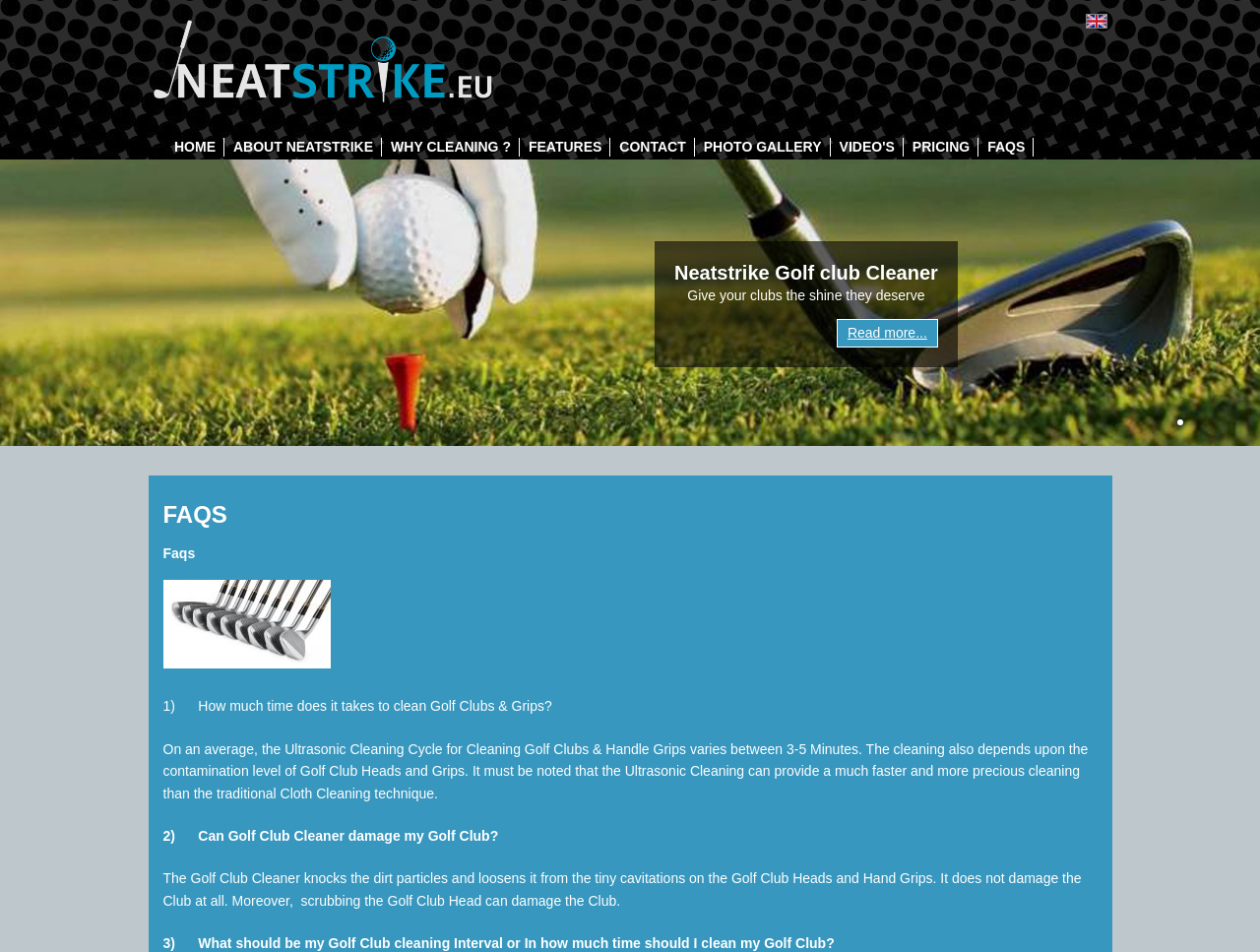What is the name of the golf club cleaner?
Give a detailed explanation using the information visible in the image.

The name of the golf club cleaner is mentioned in the heading 'Neatstrike Golf club Cleaner' which is located at the top of the webpage.